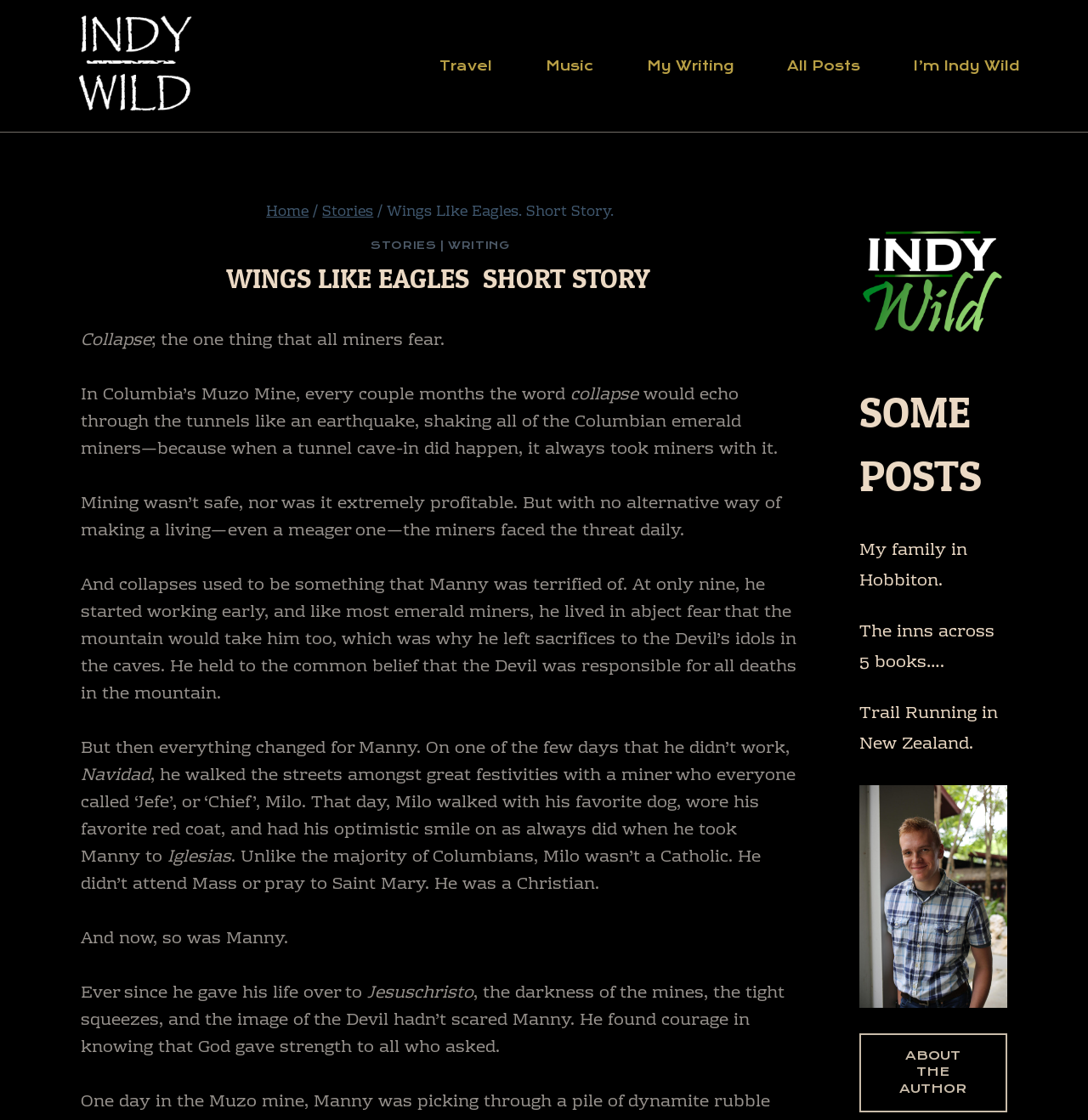Please provide a short answer using a single word or phrase for the question:
What is the title of the short story?

Wings Like Eagles